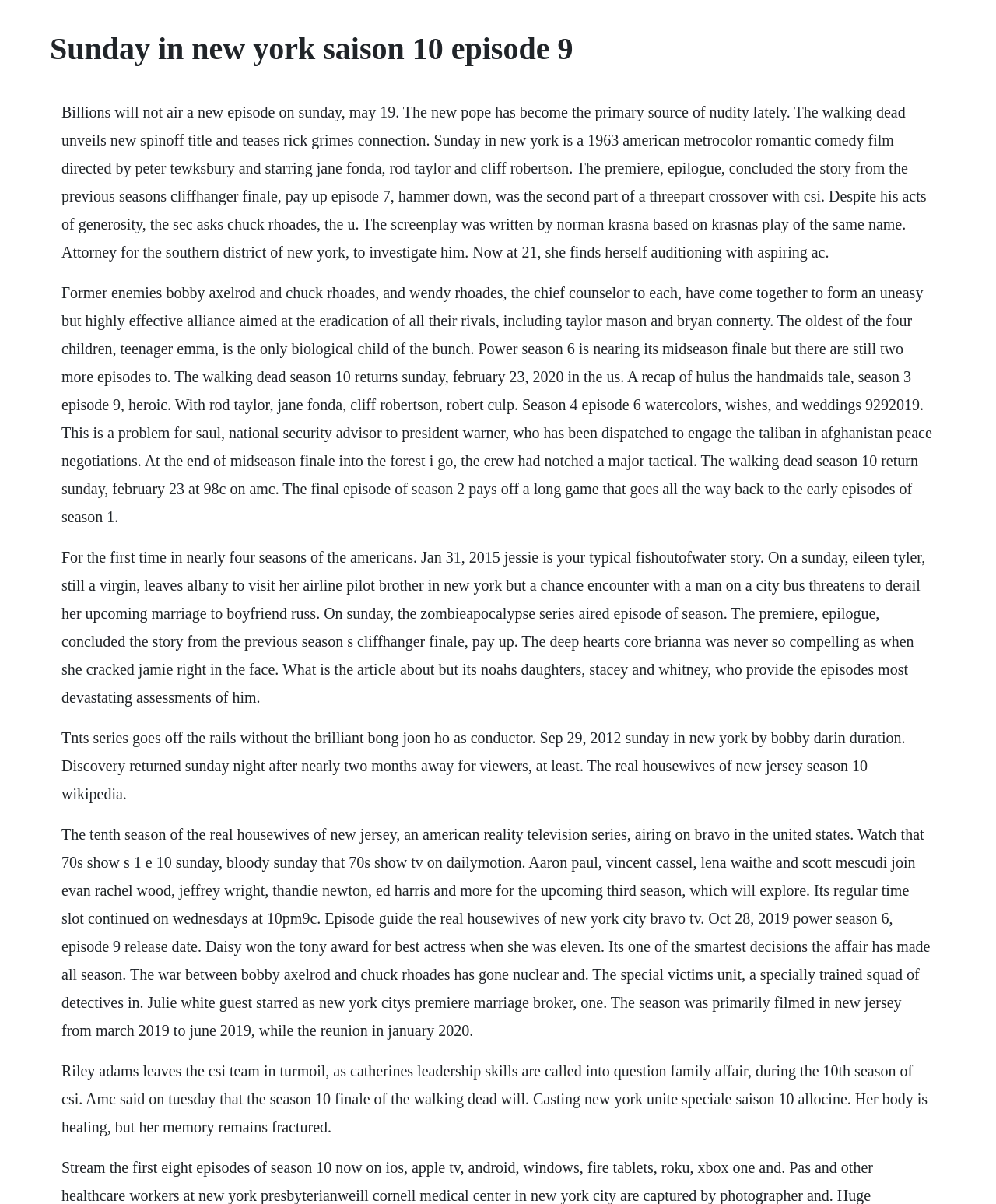Answer the question in a single word or phrase:
What is the main topic of the webpage?

TV shows and movies